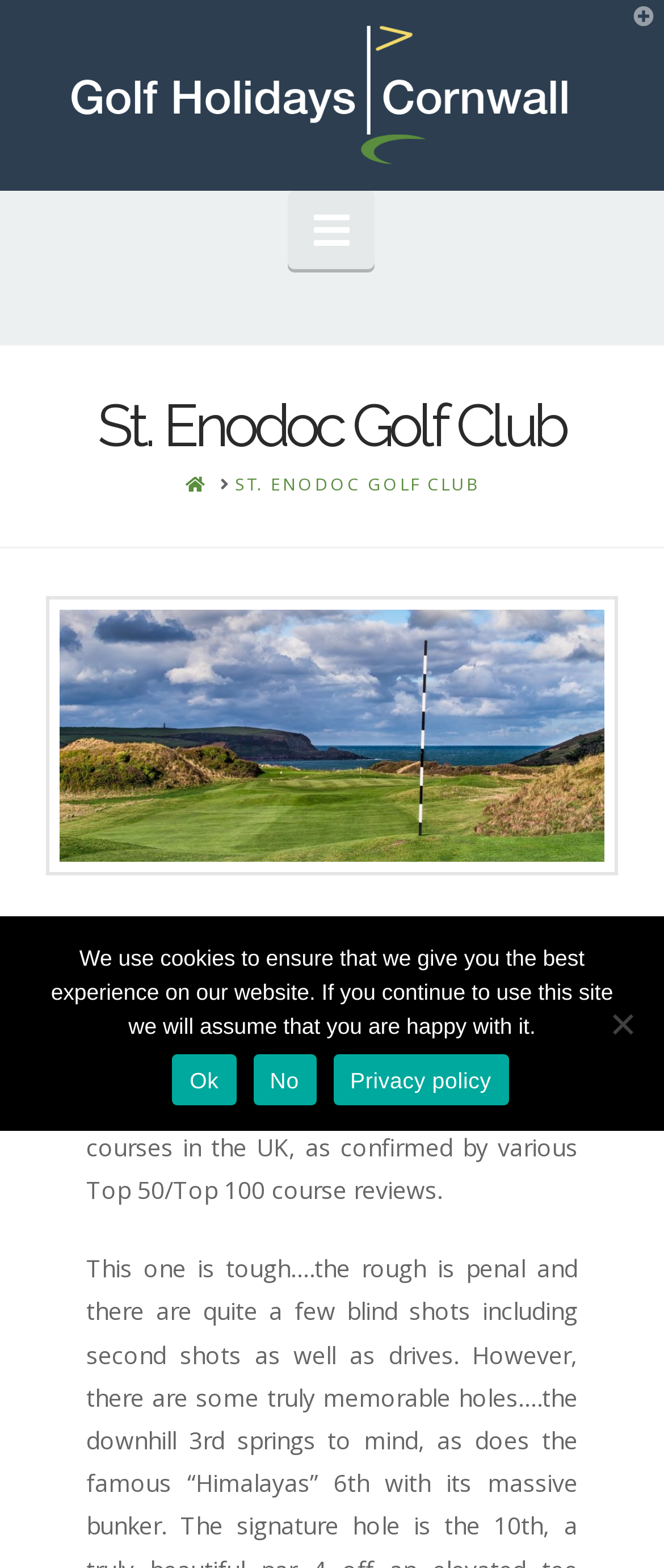Based on the element description "No", predict the bounding box coordinates of the UI element.

[0.381, 0.672, 0.476, 0.705]